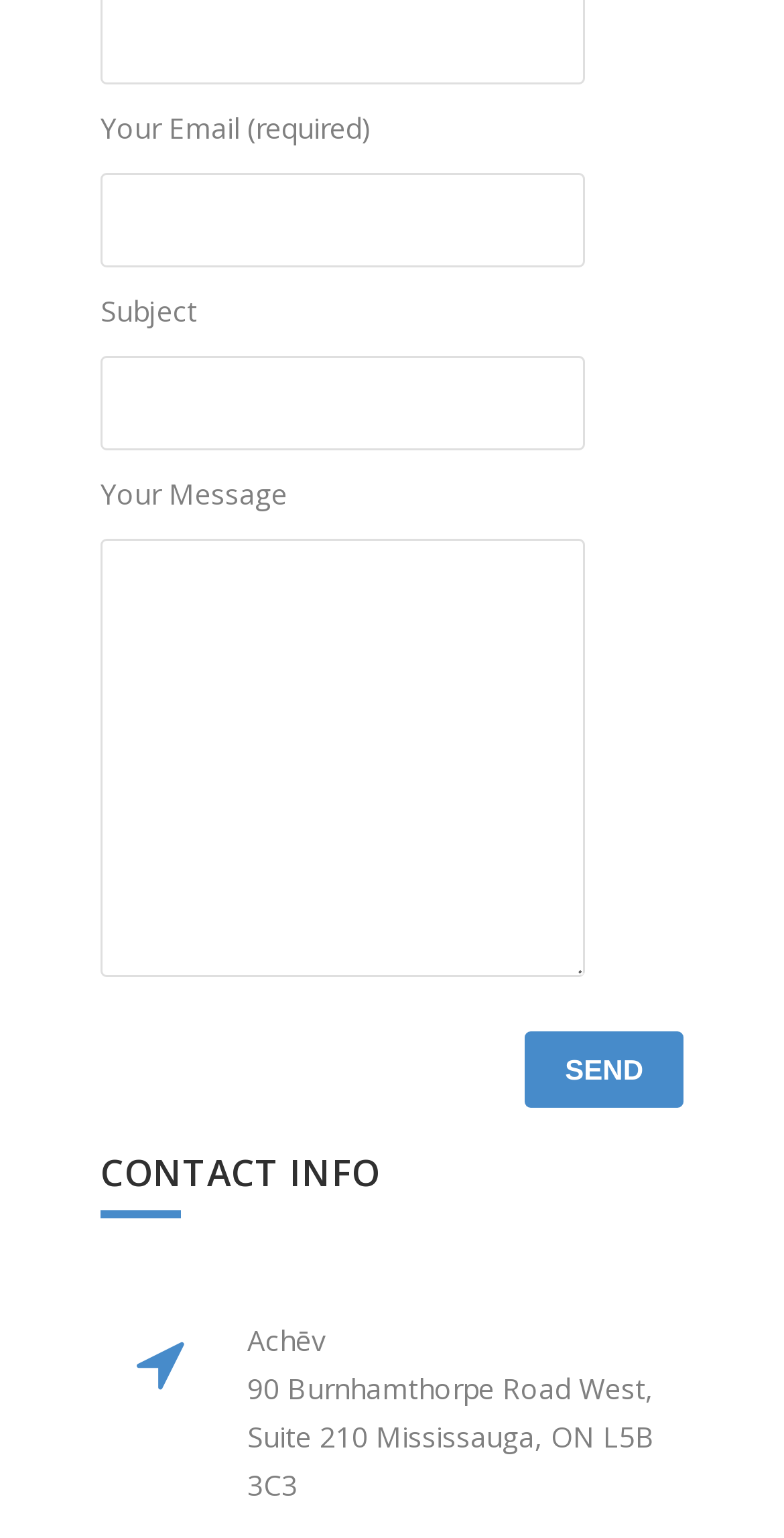Carefully examine the image and provide an in-depth answer to the question: What is the purpose of the form?

The webpage contains a form with fields for email, subject, and message, and a send button, indicating that the purpose of the form is to contact someone or send a message.